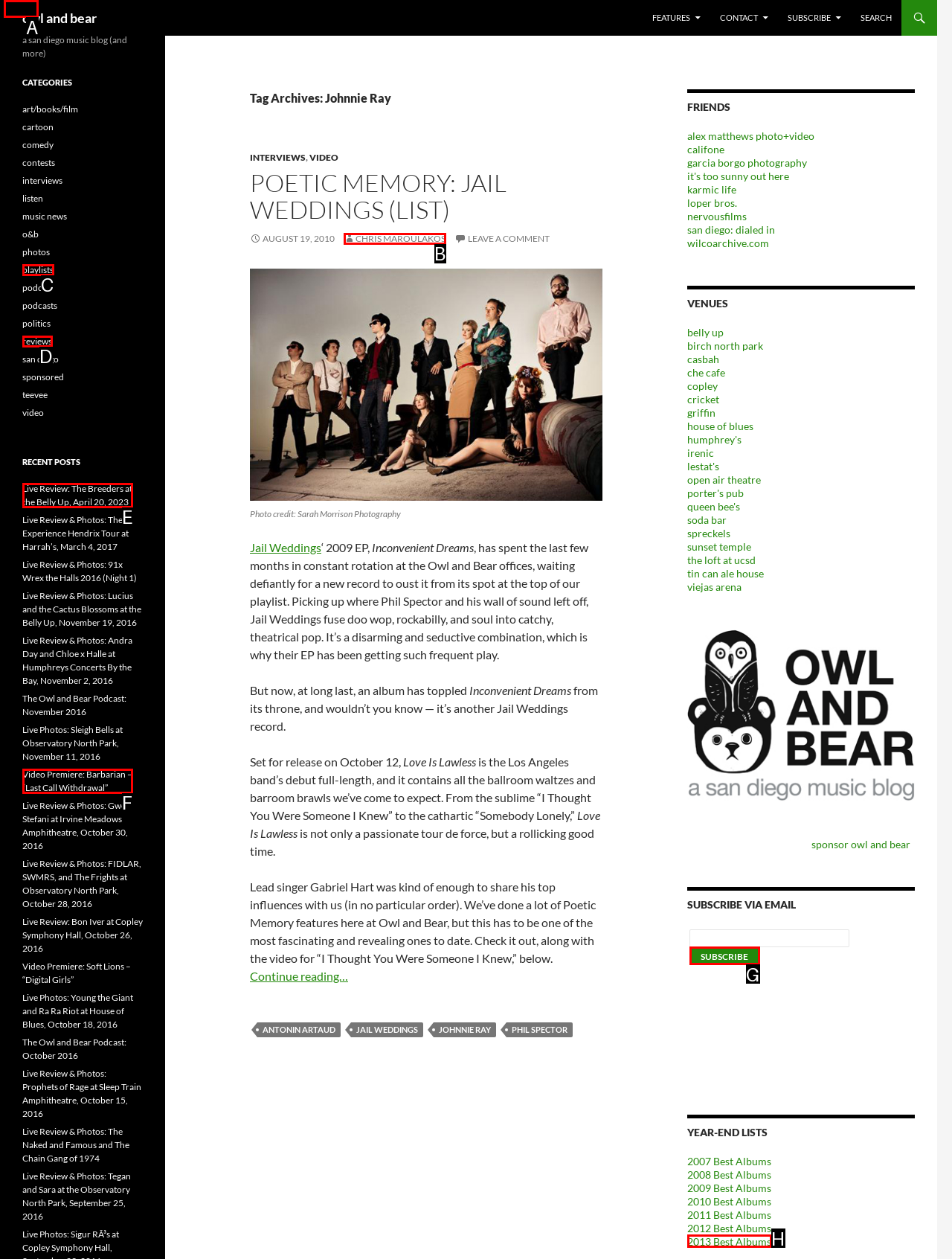Select the UI element that should be clicked to execute the following task: search for something
Provide the letter of the correct choice from the given options.

A